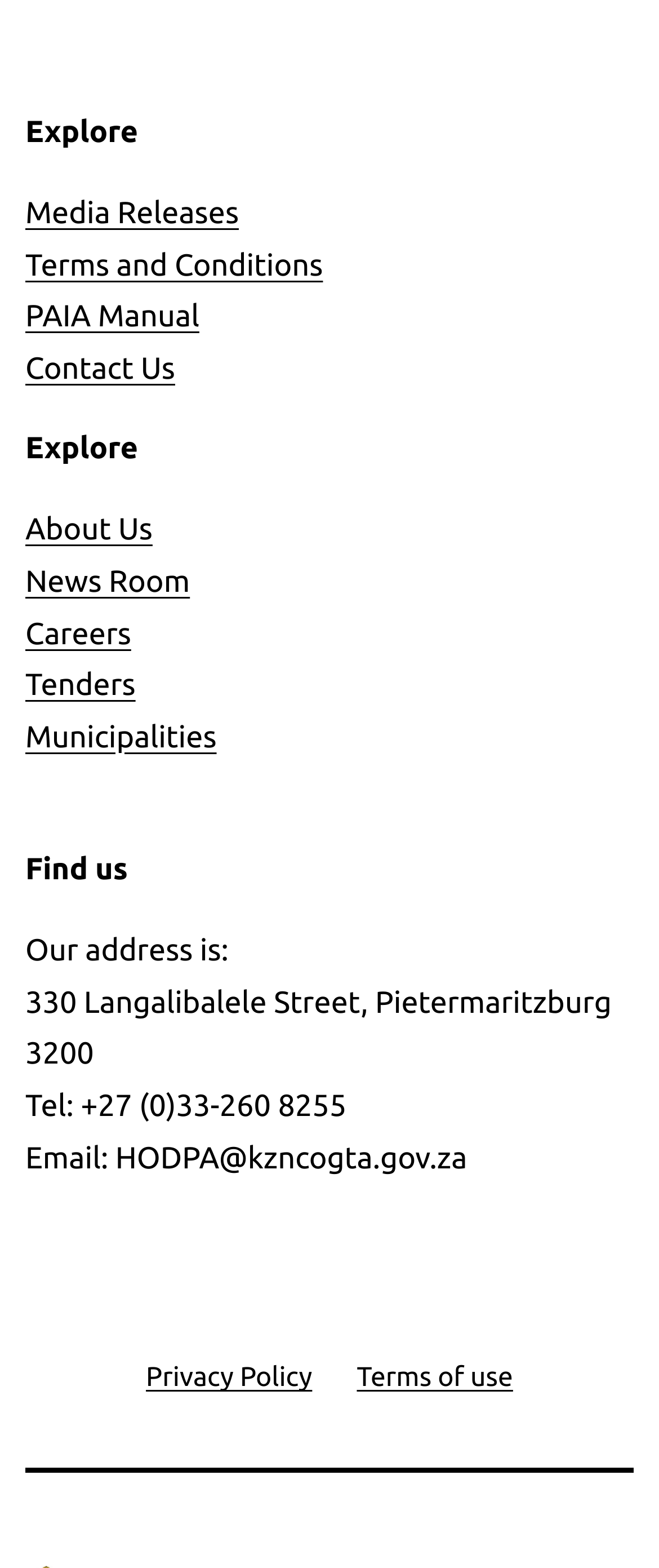What is the phone number provided? Refer to the image and provide a one-word or short phrase answer.

+27 (0)33-260 8255